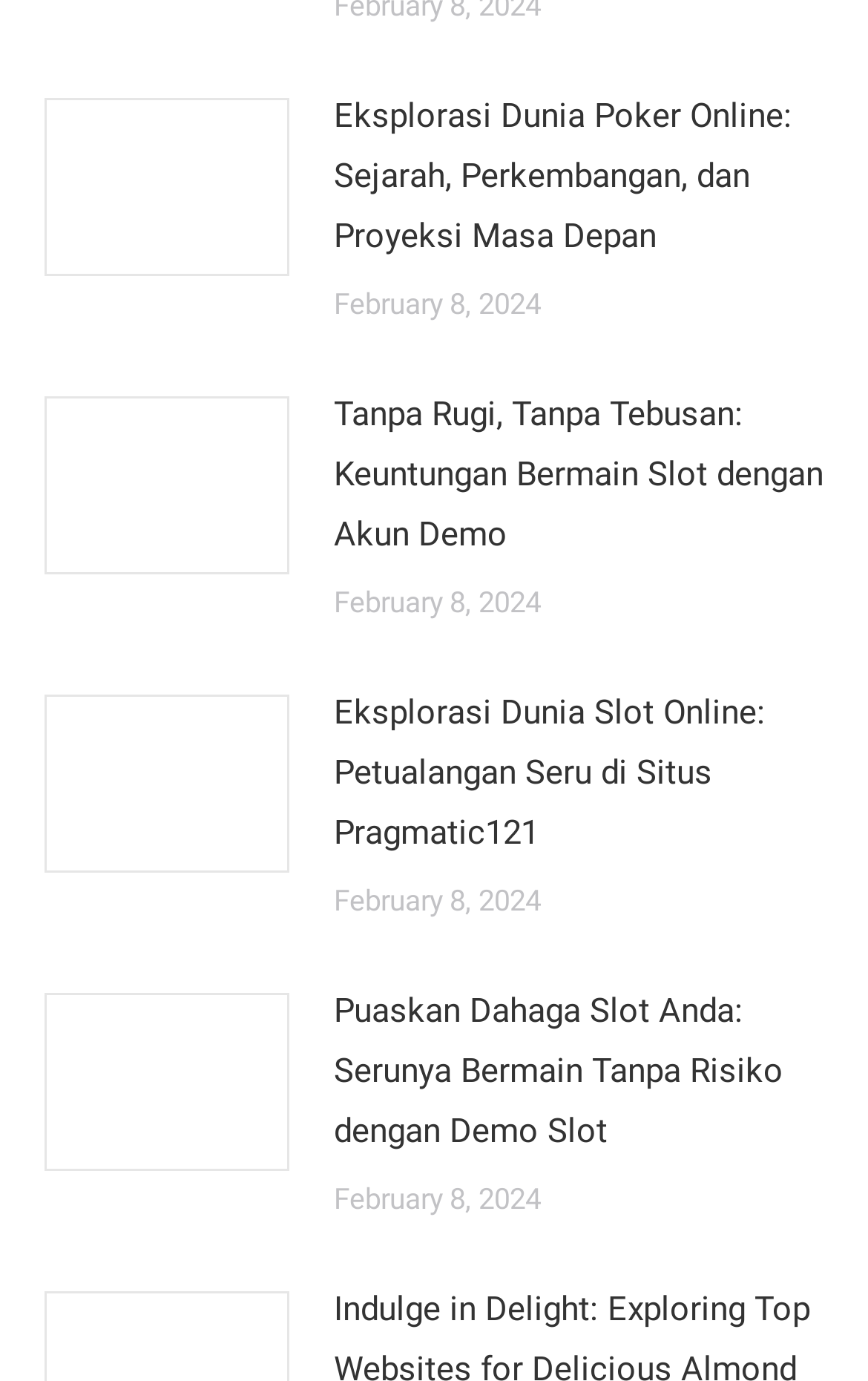Locate the bounding box coordinates of the area where you should click to accomplish the instruction: "view post image".

[0.051, 0.071, 0.333, 0.2]